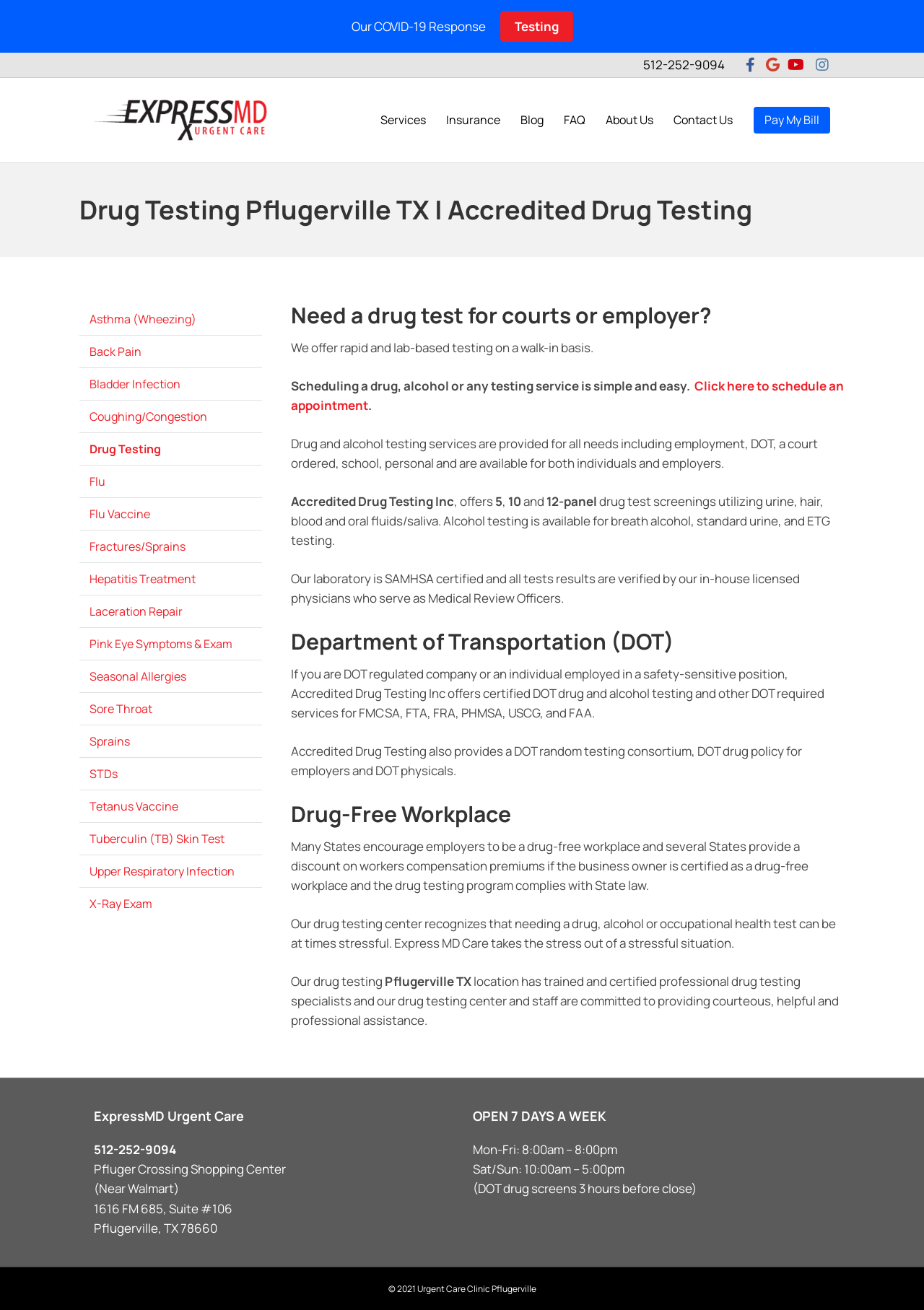Provide a thorough and detailed response to the question by examining the image: 
What are the clinic's hours of operation?

The clinic's hours of operation are Monday to Friday from 8:00am to 8:00pm, and Saturday and Sunday from 10:00am to 5:00pm, as stated on the webpage. This information is important for visitors to know when planning a visit to the clinic.